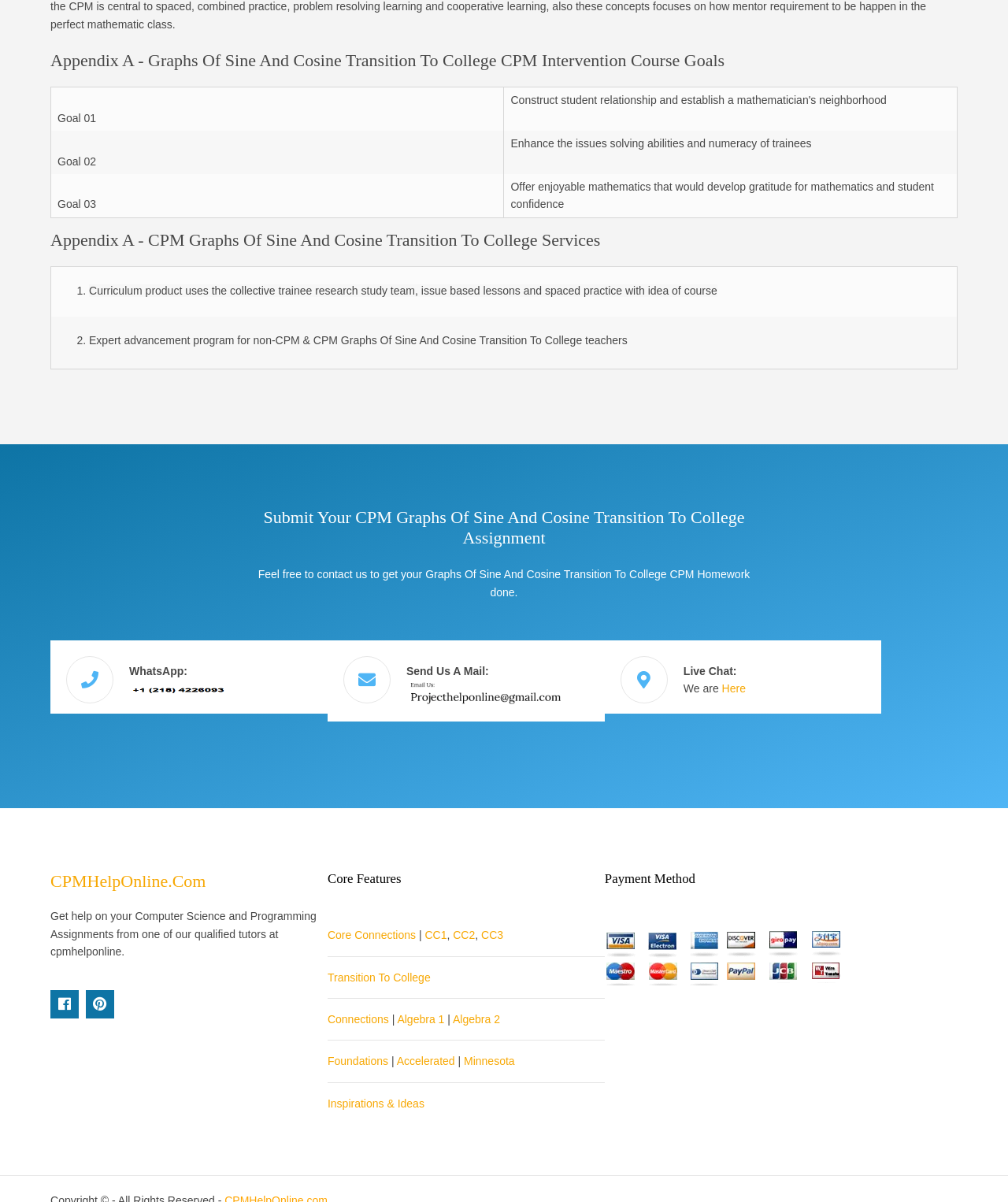What is the course goal 01?
Please answer the question with a detailed response using the information from the screenshot.

From the table under the heading 'Appendix A - Graphs Of Sine And Cosine Transition To College CPM Intervention Course Goals', the first row has a gridcell with the text 'Goal 01' and another gridcell with the text 'Construct student relationship and establish a mathematician's neighborhood', so the course goal 01 is to construct student relationship.